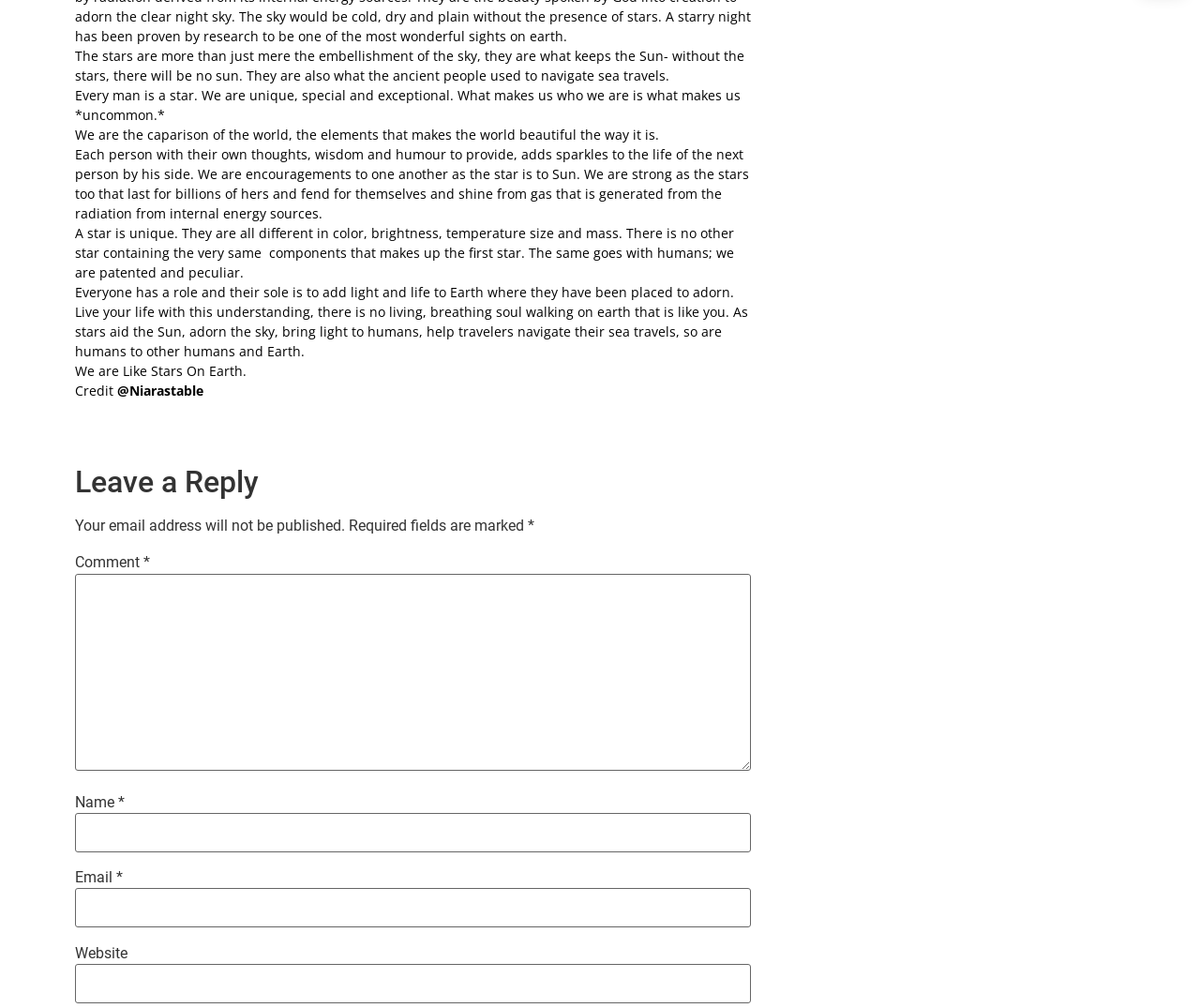Carefully observe the image and respond to the question with a detailed answer:
What is the purpose of the textboxes at the bottom?

The textboxes are for users to leave a comment, providing their name, email, and website (optional), and the comment itself, which is a required field.